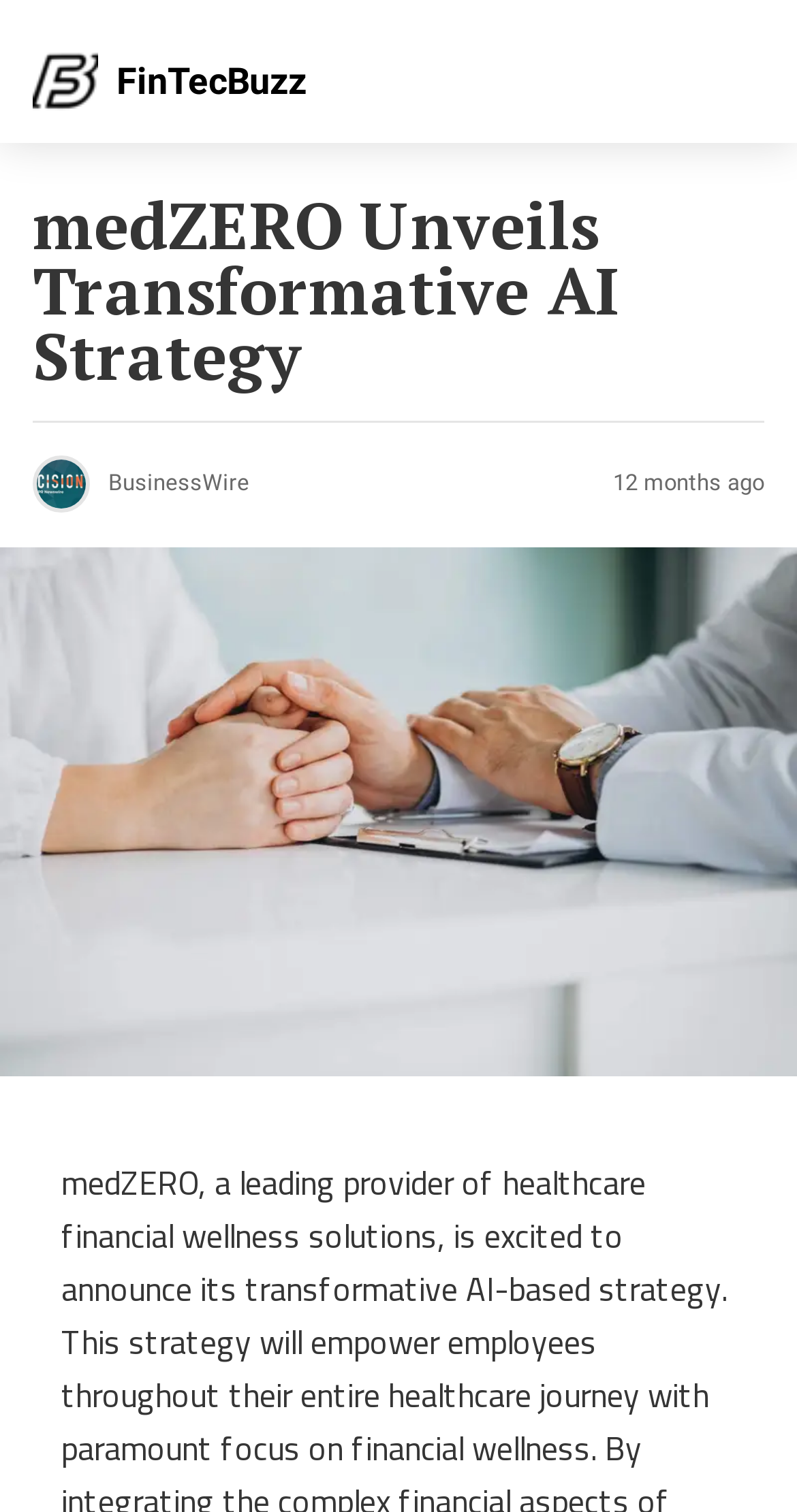What is the format of the content?
Give a detailed and exhaustive answer to the question.

I found the answer by looking at the structure of the webpage, which includes a heading, an image, and a time element, indicating that the content is in the format of an article.